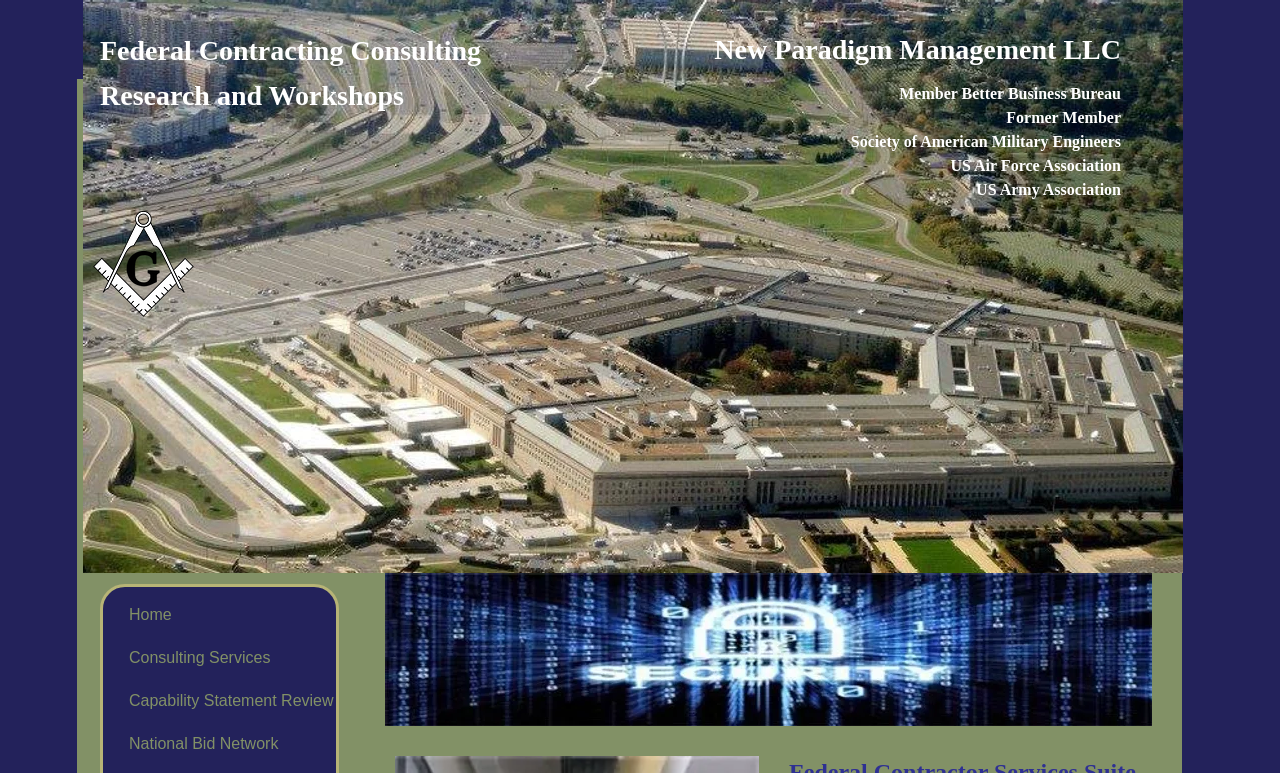What is the second service offered by the company?
Provide a one-word or short-phrase answer based on the image.

Research and Workshops